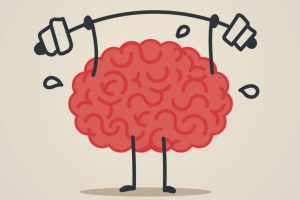Utilize the details in the image to thoroughly answer the following question: Is the brain character sweating?

The brain character is shown to be sweating slightly, which suggests that it is exerting effort as it lifts the barbell, emphasizing the idea that mental strength requires effort and dedication.